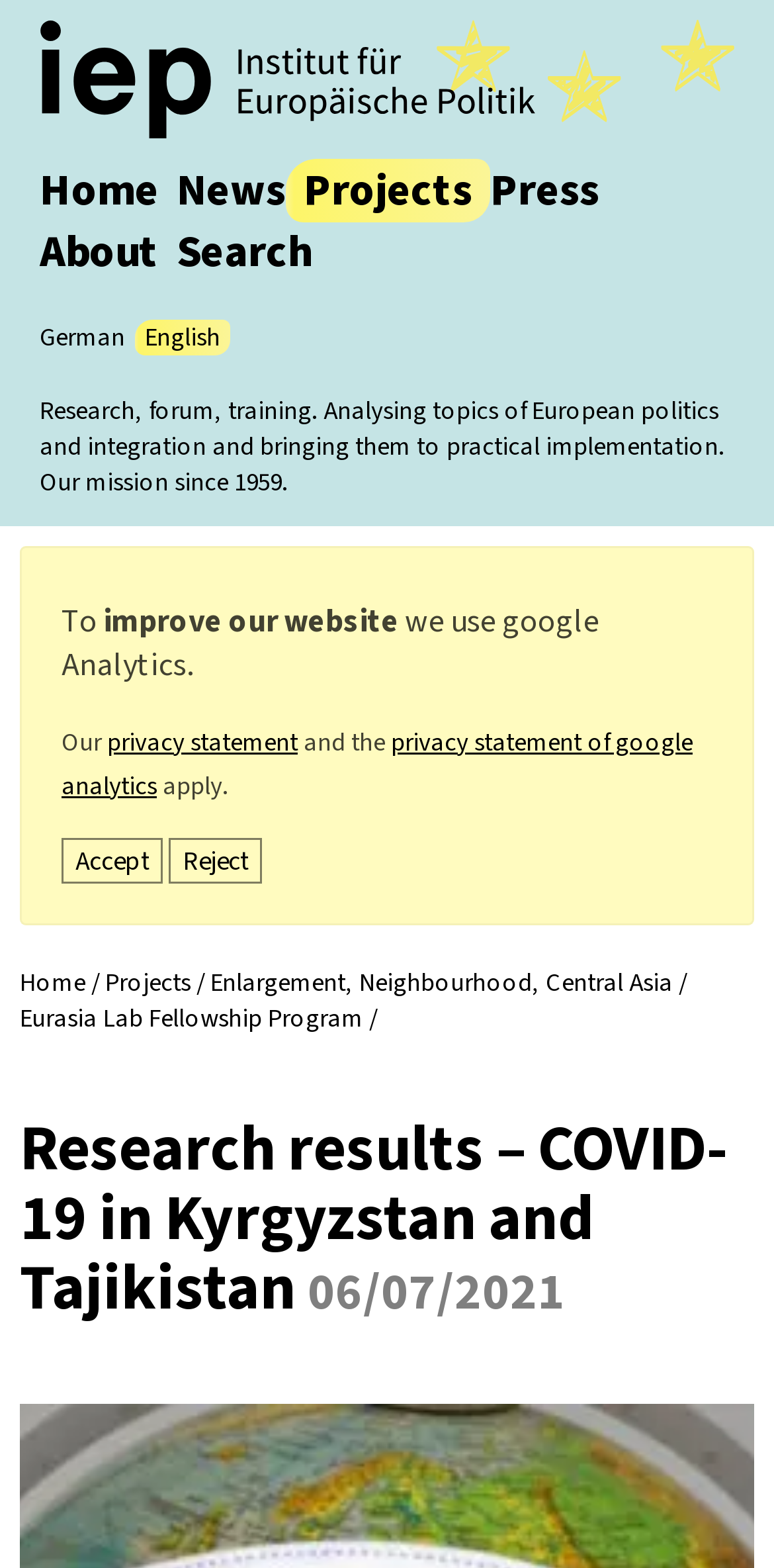Generate the text content of the main heading of the webpage.

Research results – COVID-19 in Kyrgyzstan and Tajikistan 06/07/2021